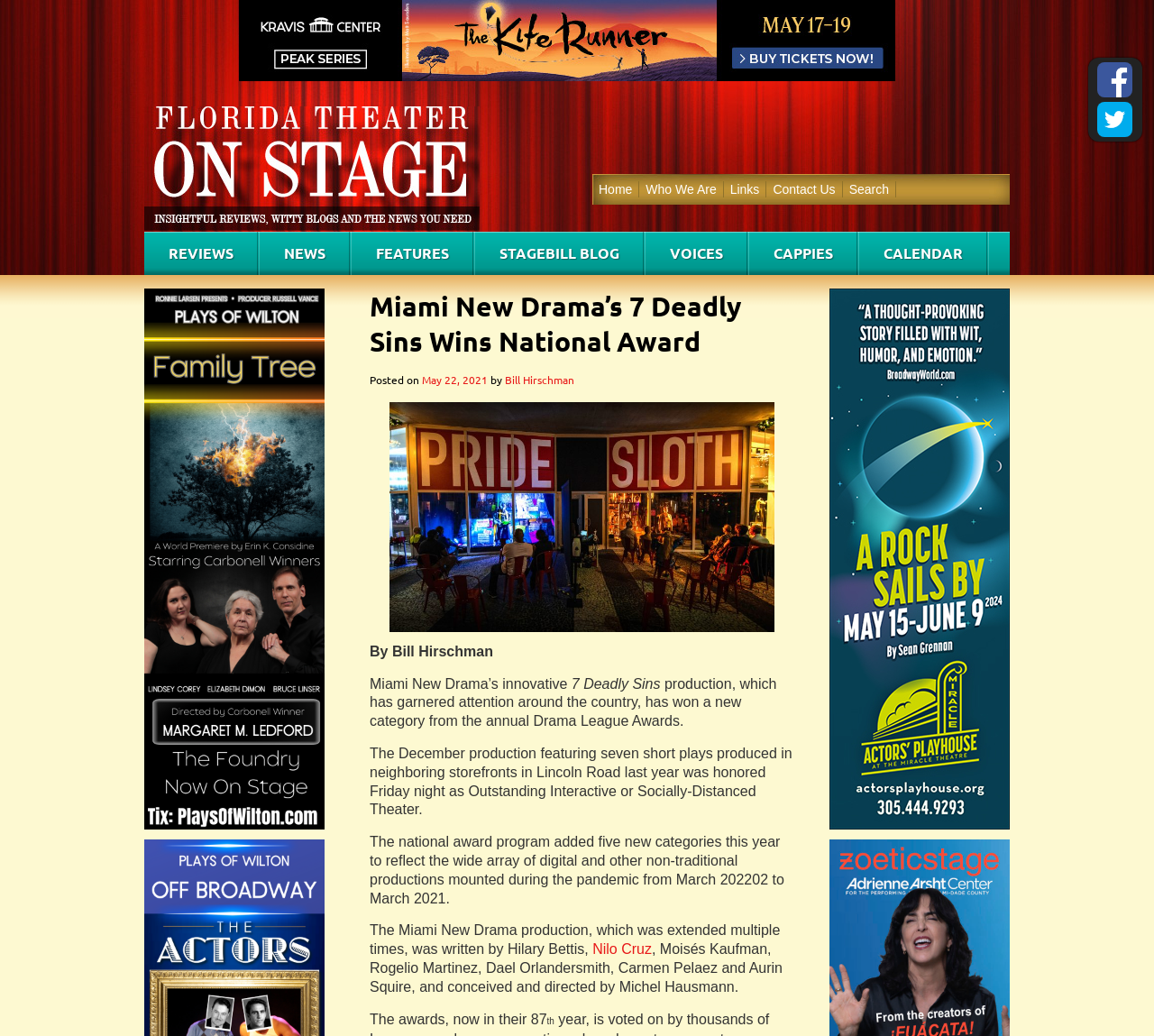What is the name of the award won by the drama? Examine the screenshot and reply using just one word or a brief phrase.

Drama League Awards